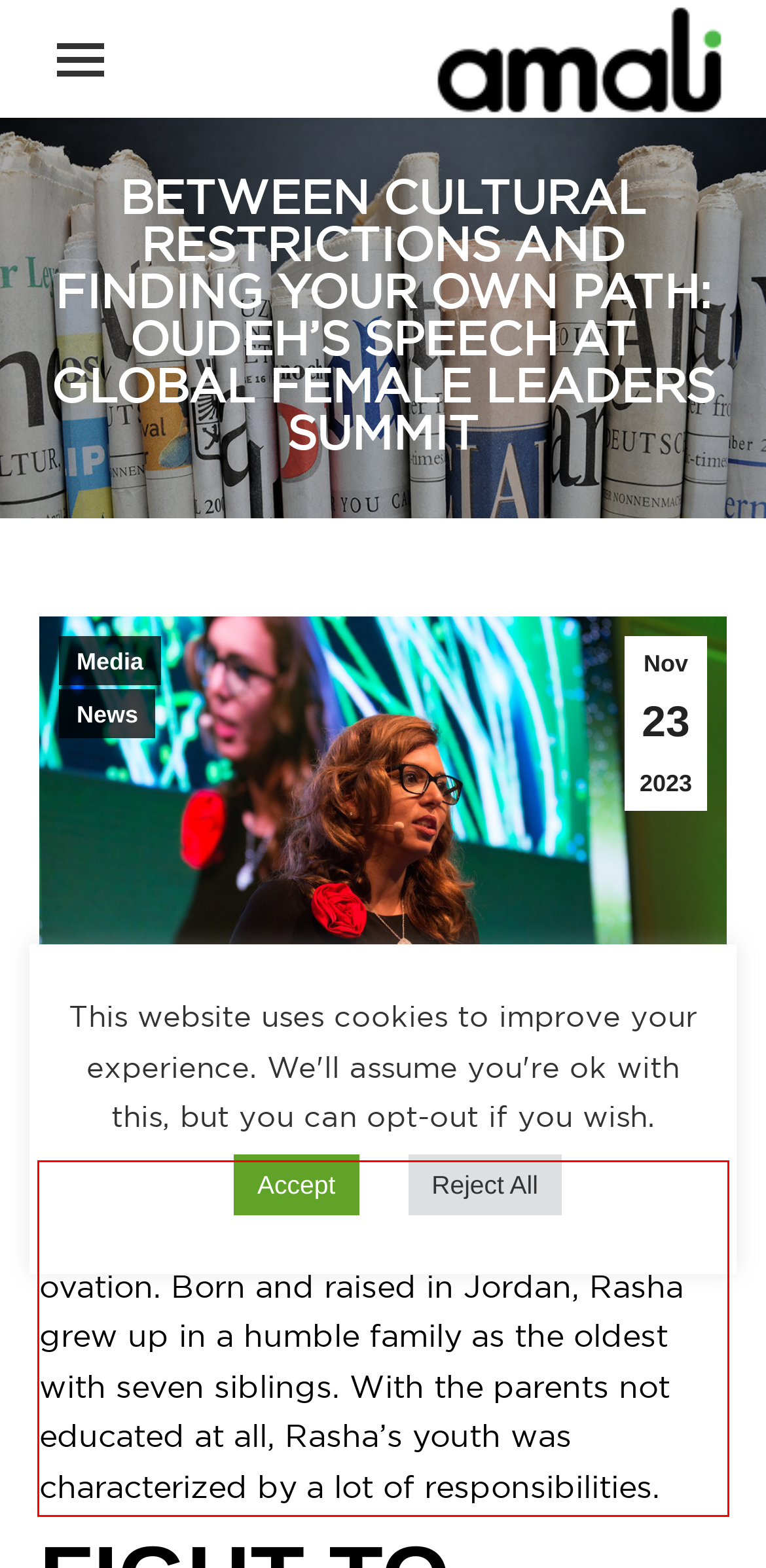Examine the webpage screenshot, find the red bounding box, and extract the text content within this marked area.

Rasha Oudeh told us her story of becoming a leader which turned into a standing ovation. Born and raised in Jordan, Rasha grew up in a humble family as the oldest with seven siblings. With the parents not educated at all, Rasha’s youth was characterized by a lot of responsibilities.